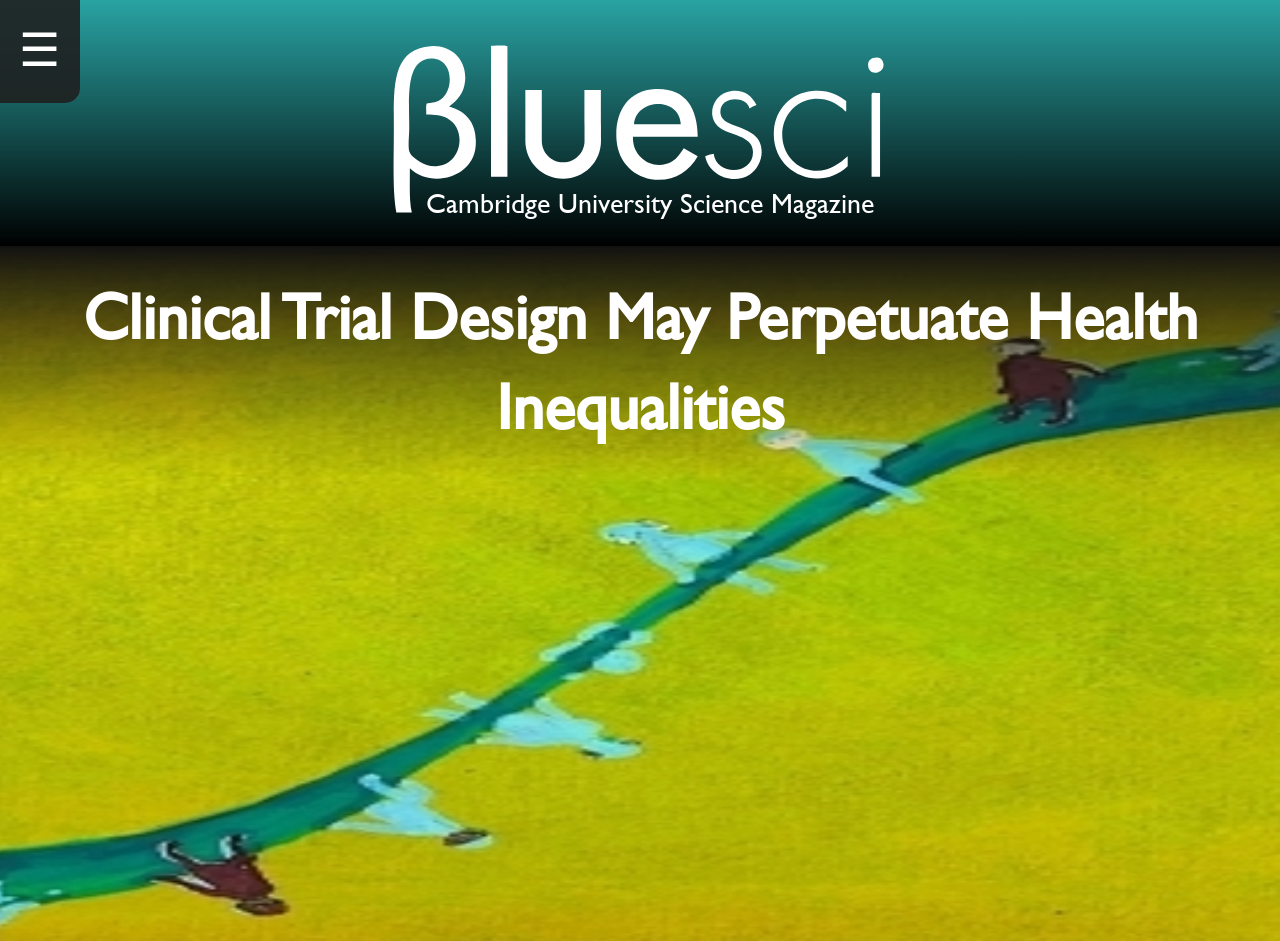Find the coordinates for the bounding box of the element with this description: "Cambridge University Science Magazine".

[0.291, 0.026, 0.709, 0.261]